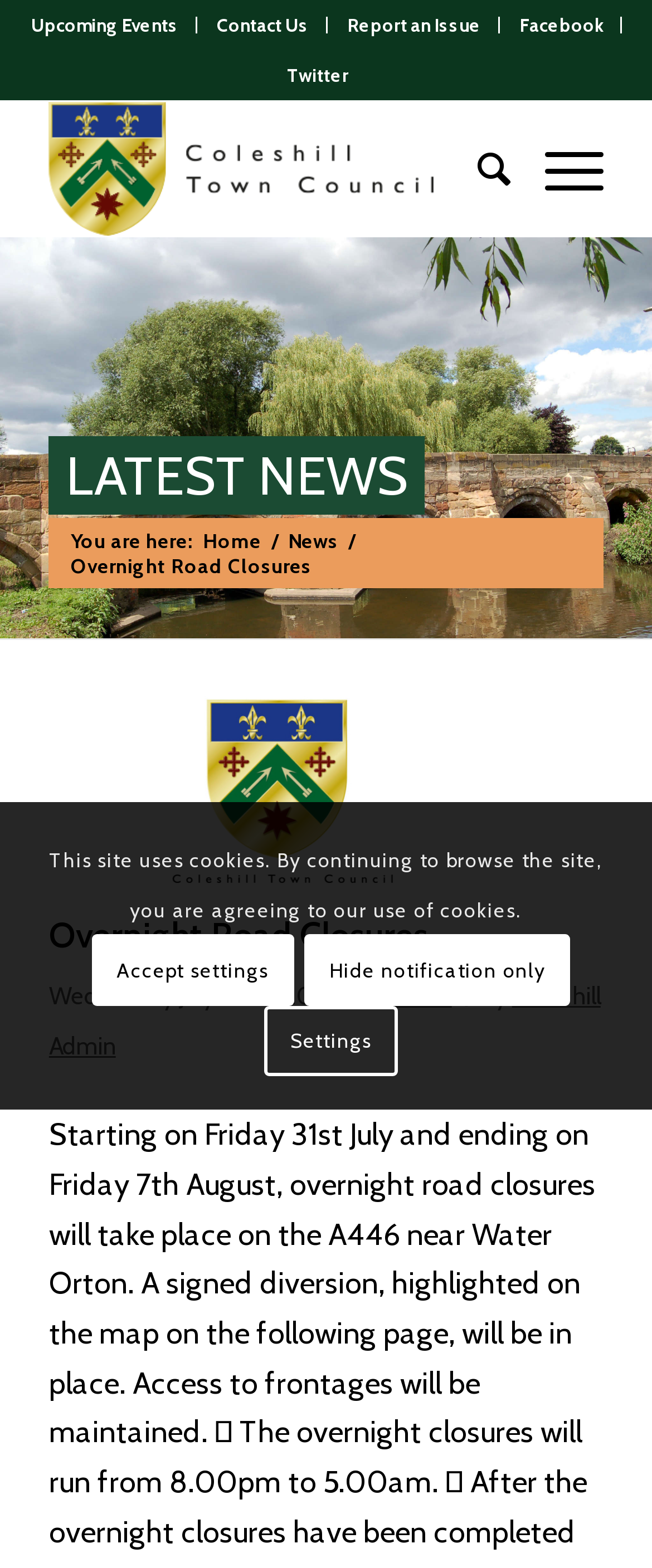Give a short answer to this question using one word or a phrase:
What is the current date?

Wednesday July 22nd, 2020